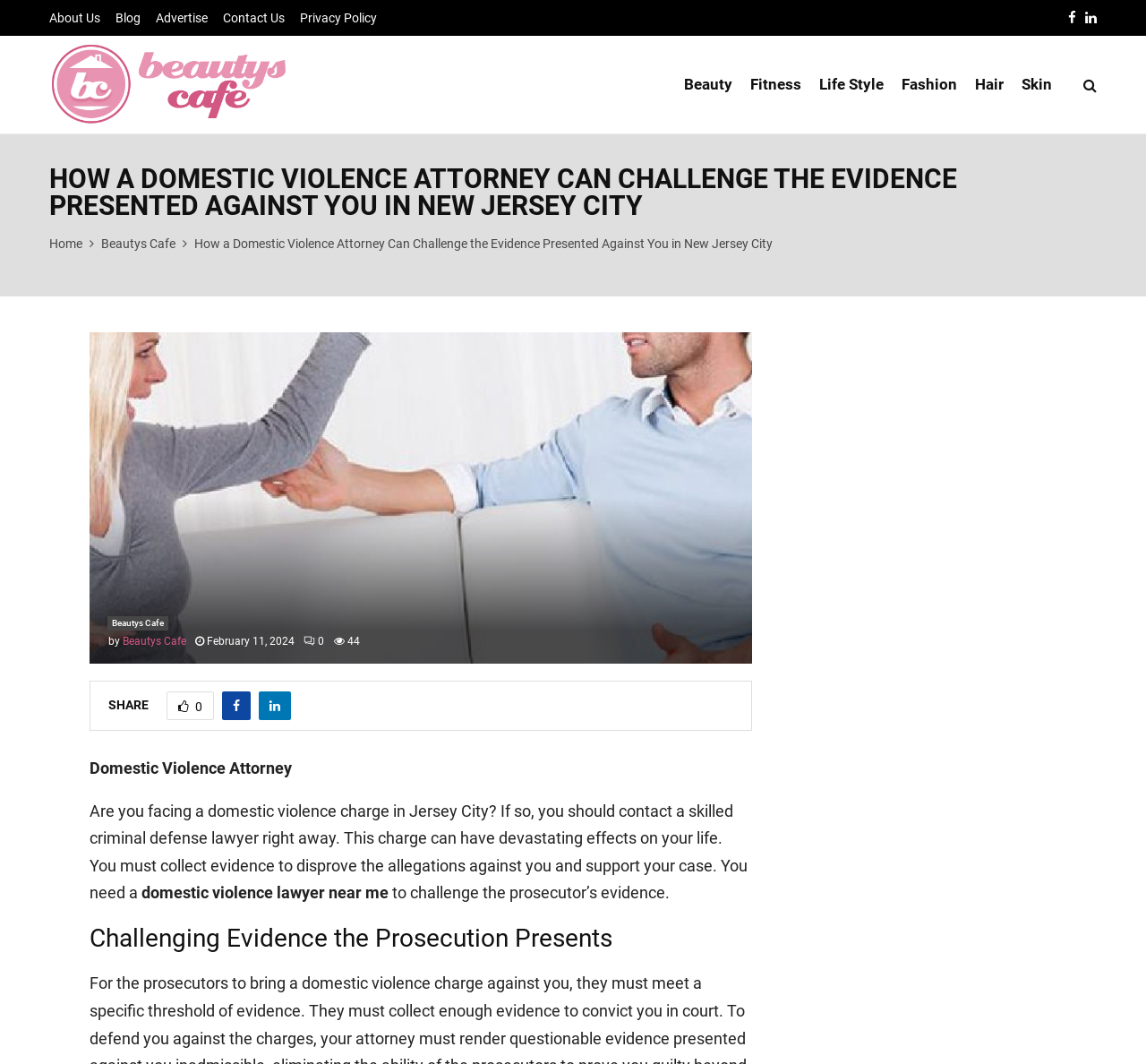Determine the bounding box coordinates for the clickable element required to fulfill the instruction: "Click Home". Provide the coordinates as four float numbers between 0 and 1, i.e., [left, top, right, bottom].

[0.043, 0.222, 0.072, 0.236]